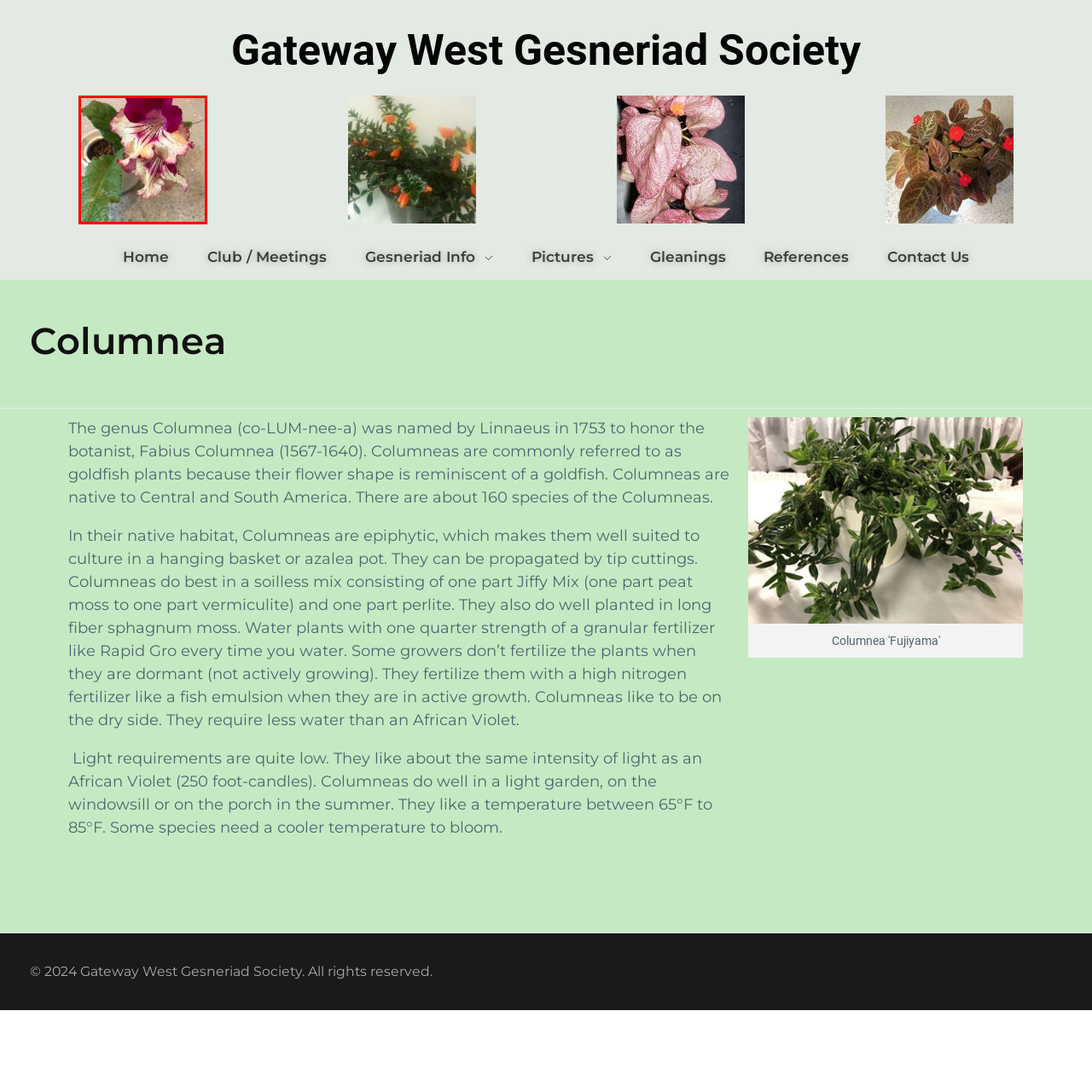Identify the subject within the red bounding box and respond to the following question in a single word or phrase:
What is the typical purpose of growing Streptocarpus 'DS-Kalahari'?

For its unique blooms and adaptability